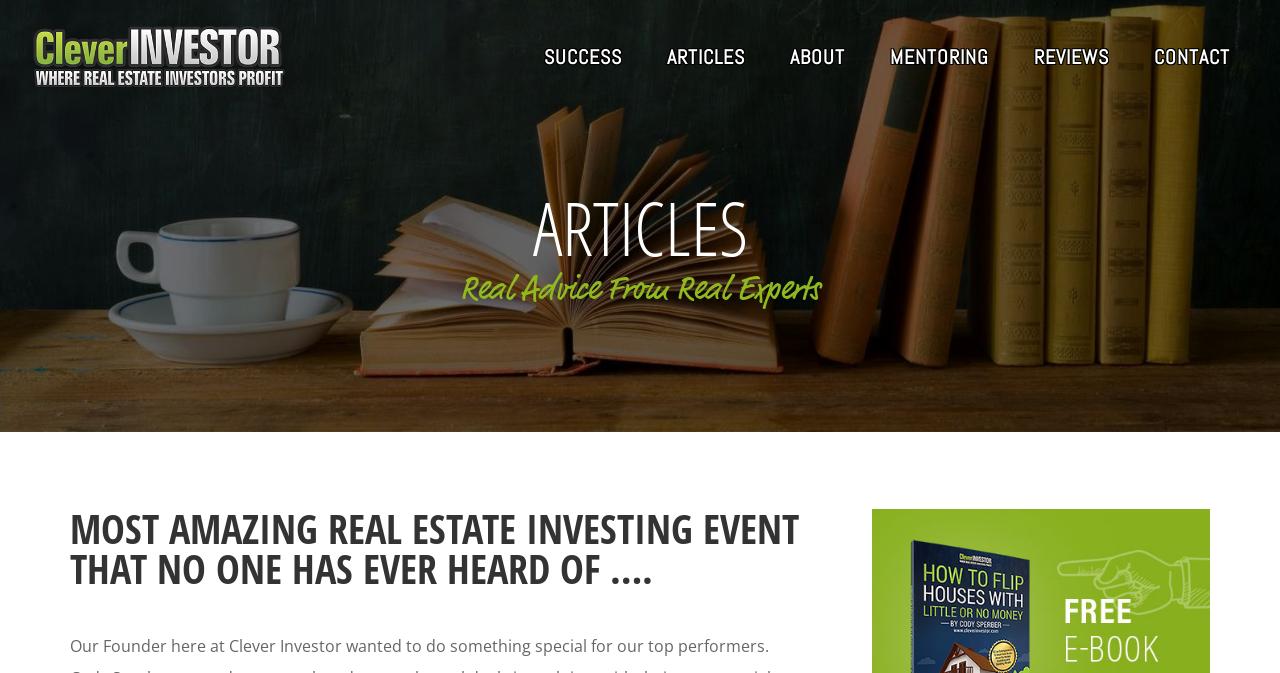Answer the question using only one word or a concise phrase: What is the topic of the articles section?

Real Estate Investing